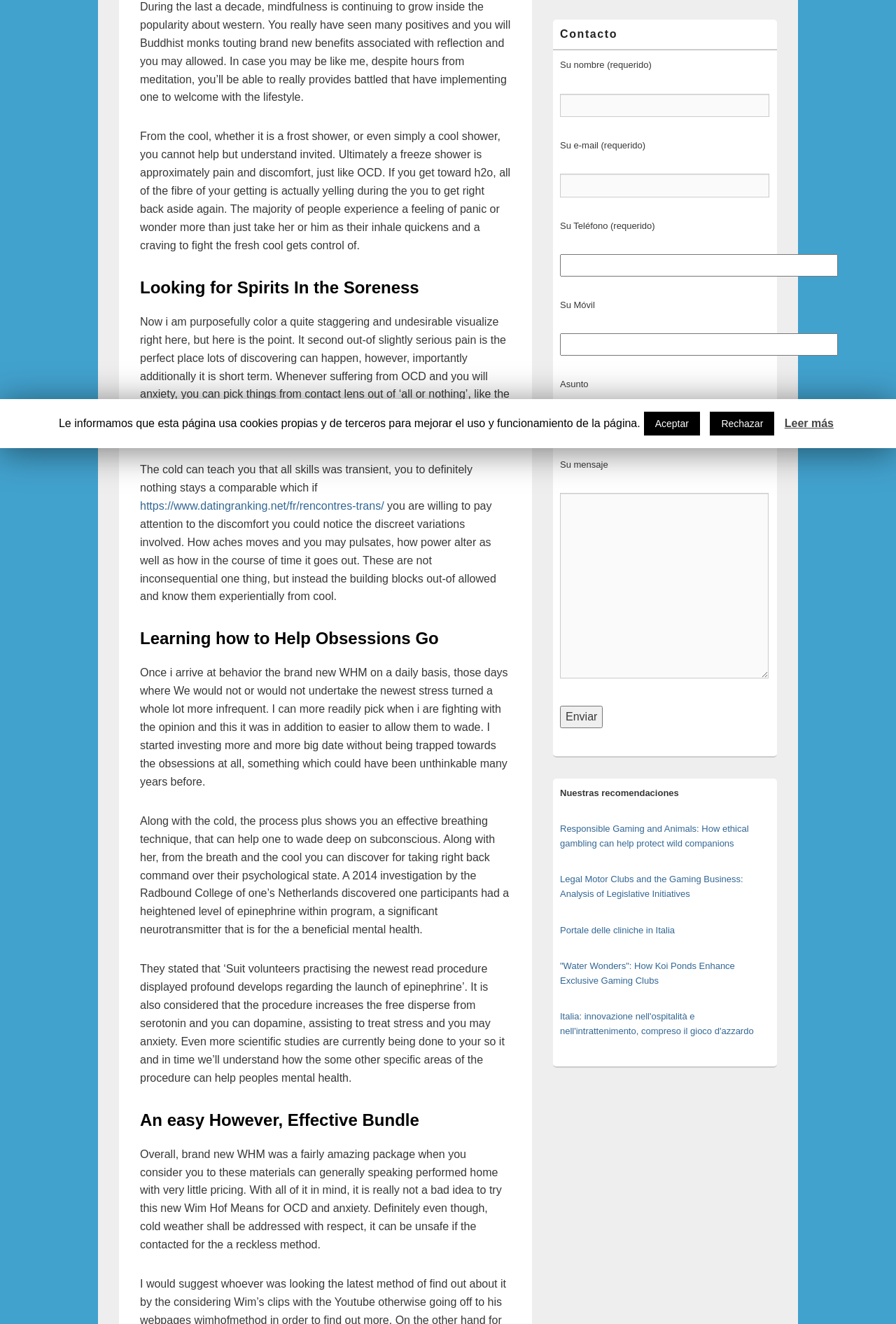Determine the bounding box coordinates of the UI element that matches the following description: "Portale delle cliniche in Italia". The coordinates should be four float numbers between 0 and 1 in the format [left, top, right, bottom].

[0.625, 0.698, 0.753, 0.706]